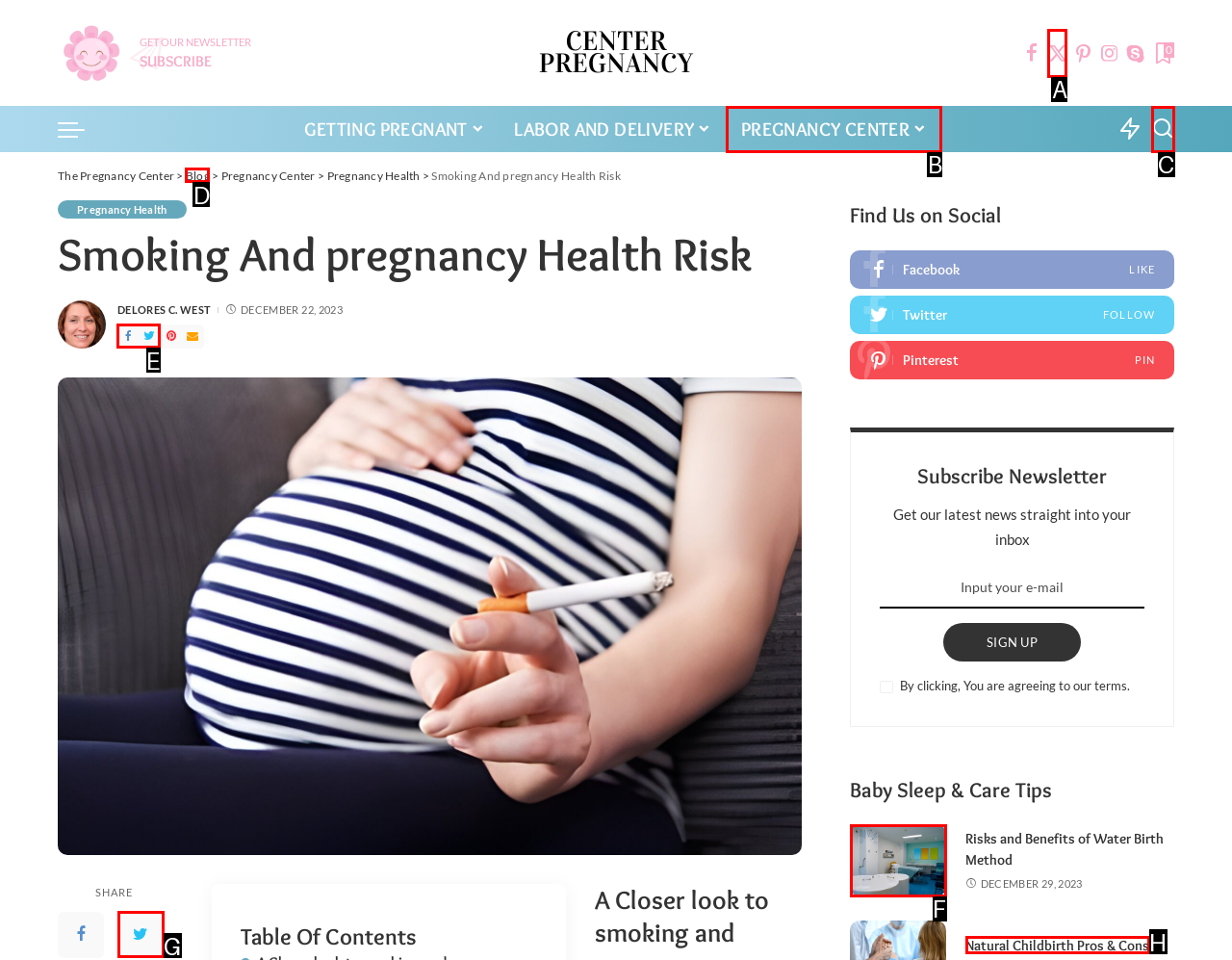What option should you select to complete this task: Share the article on Twitter? Indicate your answer by providing the letter only.

E